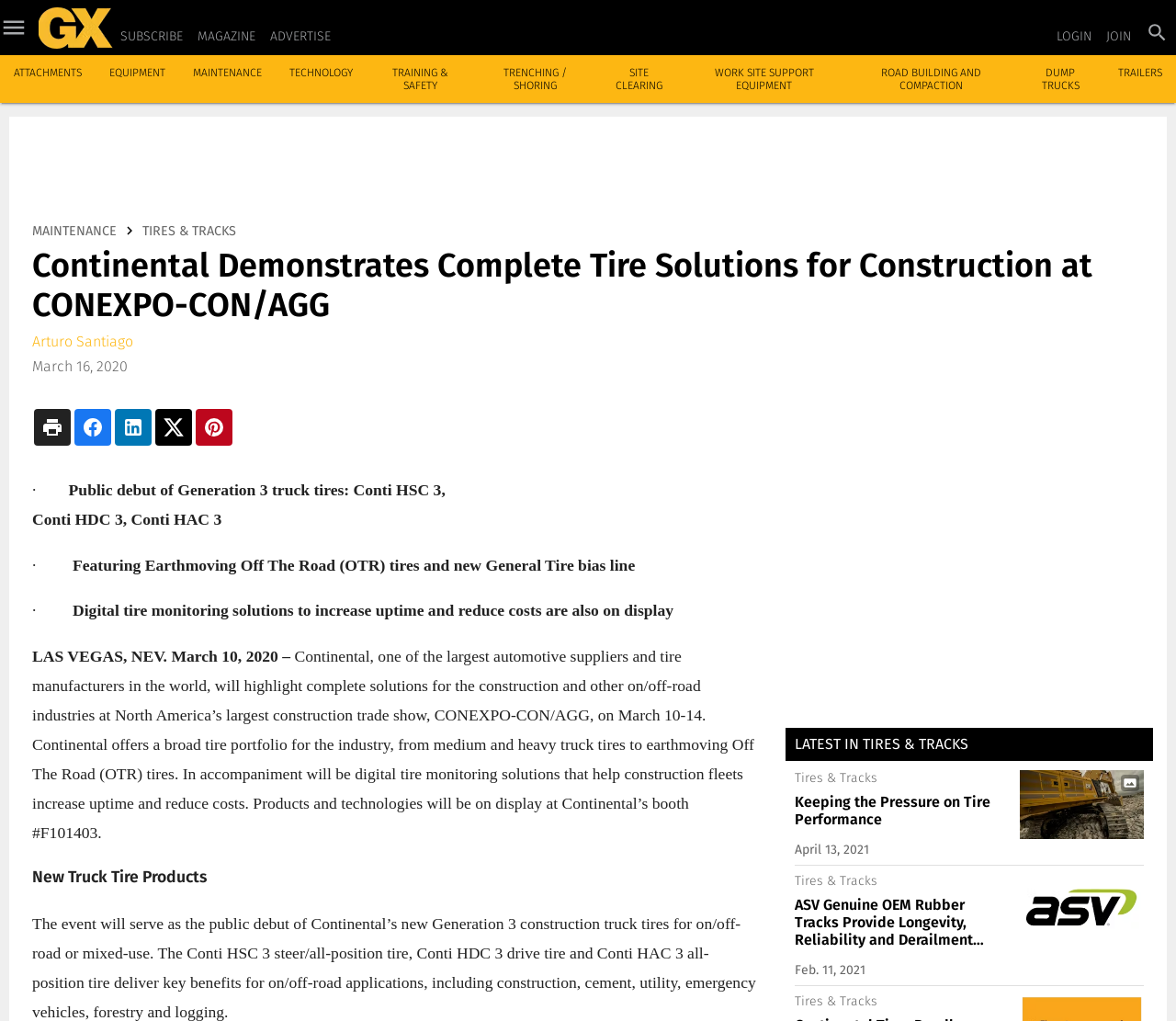Identify the bounding box of the UI component described as: "Latest in Tires & Tracks".

[0.676, 0.72, 0.823, 0.738]